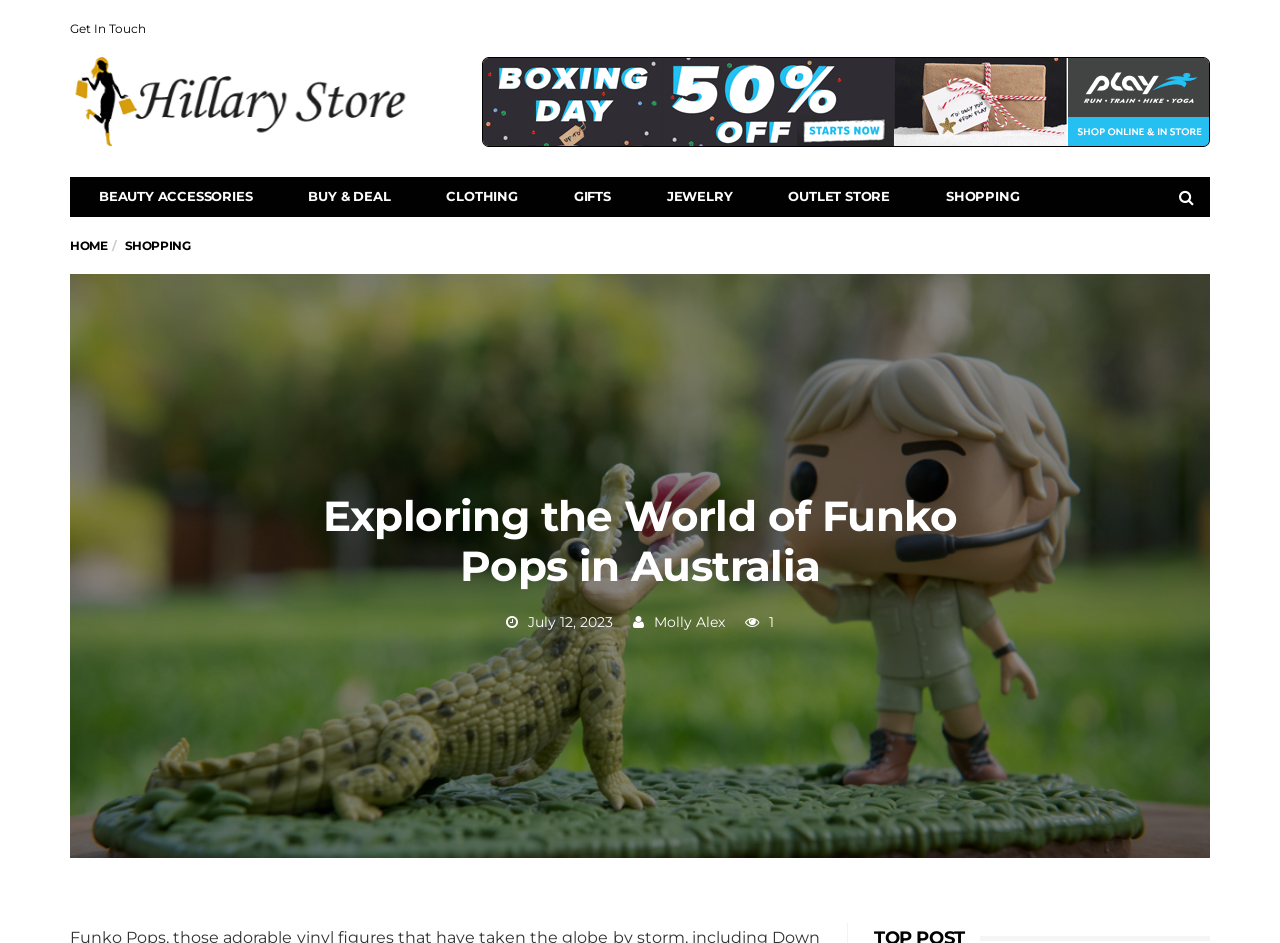What is the date mentioned on the webpage?
From the details in the image, provide a complete and detailed answer to the question.

I found the date 'July 12, 2023' mentioned on the webpage, which is a static text element located at coordinates [0.413, 0.65, 0.479, 0.669].